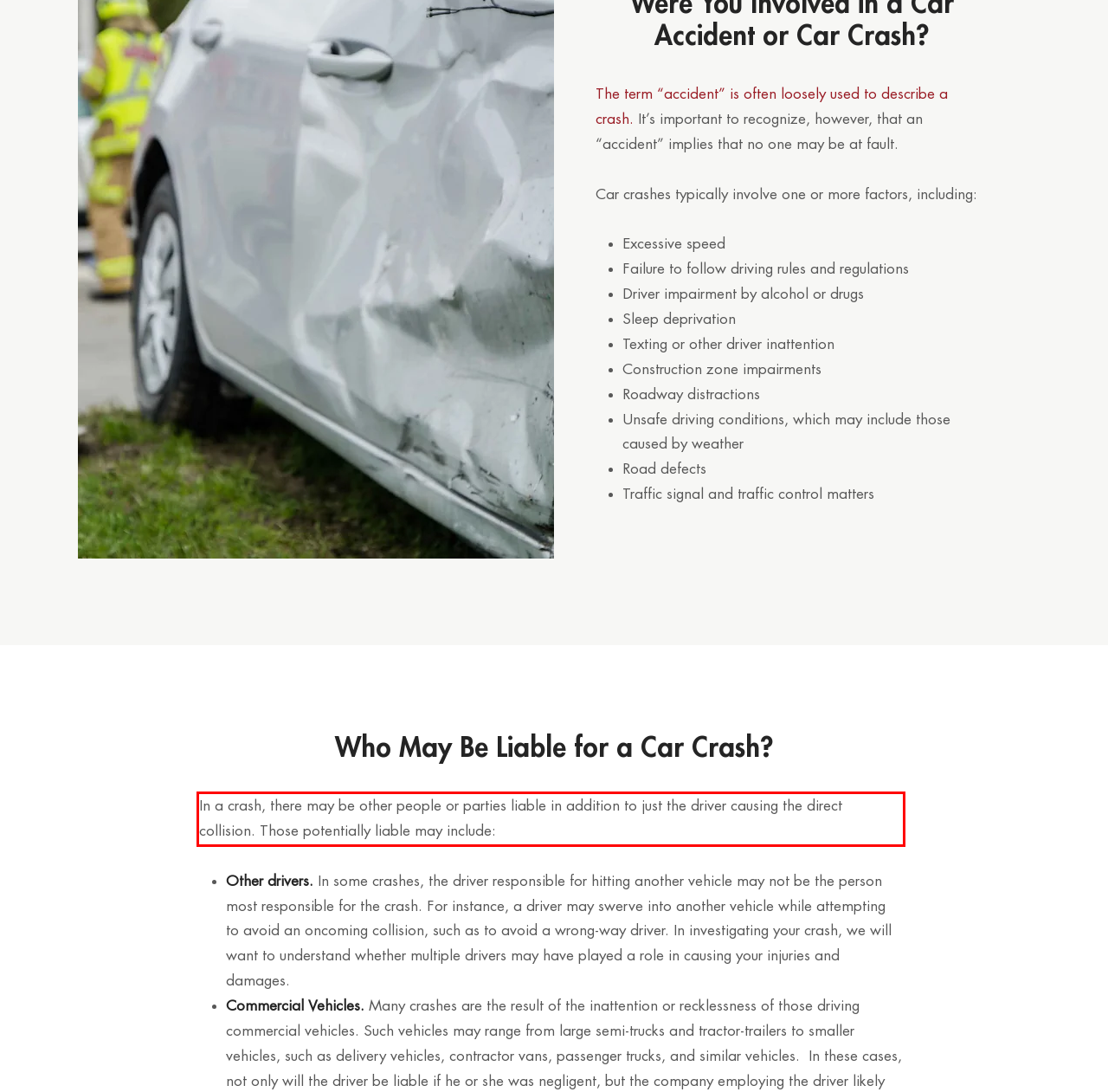Examine the webpage screenshot and use OCR to obtain the text inside the red bounding box.

In a crash, there may be other people or parties liable in addition to just the driver causing the direct collision. Those potentially liable may include: